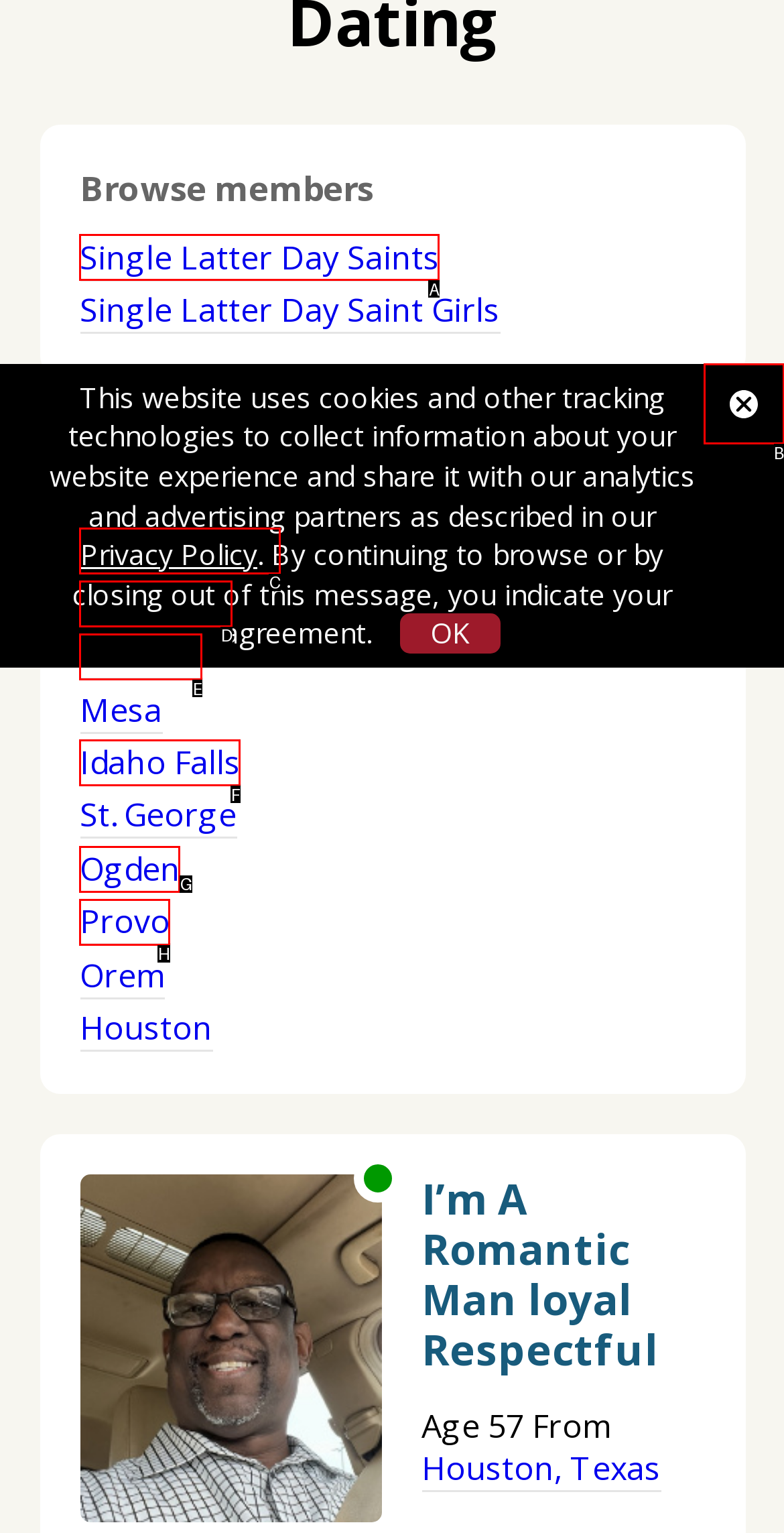Tell me which one HTML element best matches the description: Las Vegas
Answer with the option's letter from the given choices directly.

D